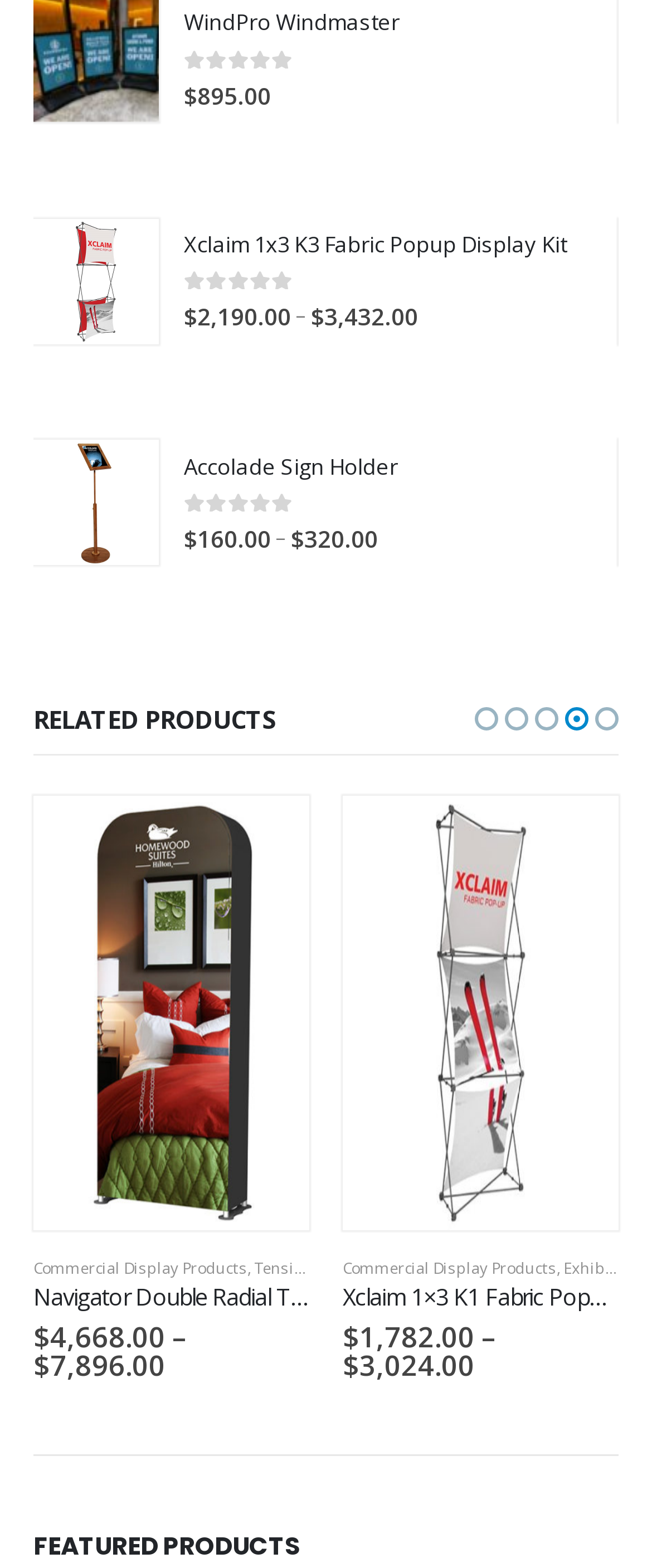Answer the following in one word or a short phrase: 
How many navigation dots are there below the RELATED PRODUCTS section?

5